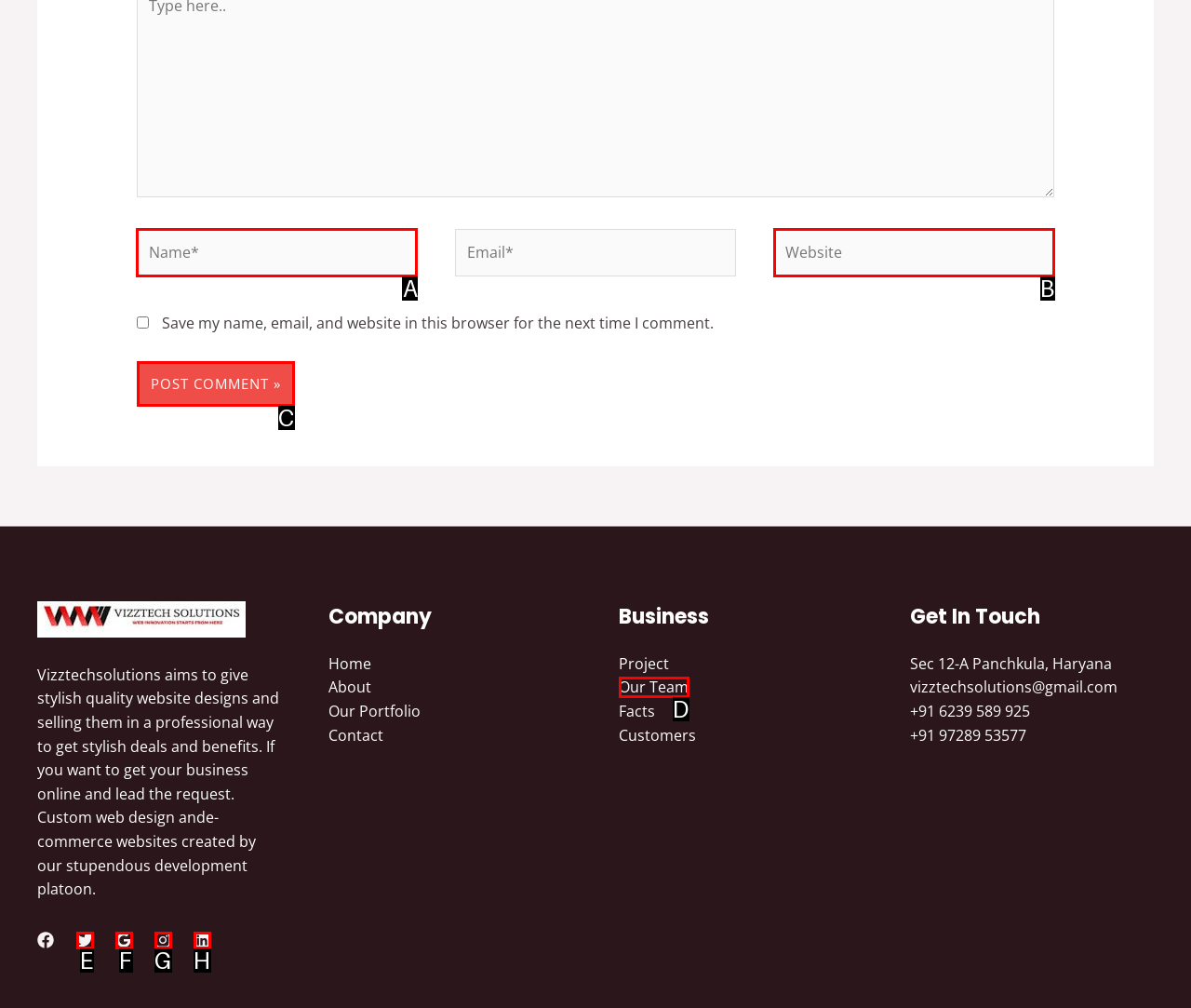Point out the correct UI element to click to carry out this instruction: Click the Post Comment button
Answer with the letter of the chosen option from the provided choices directly.

C